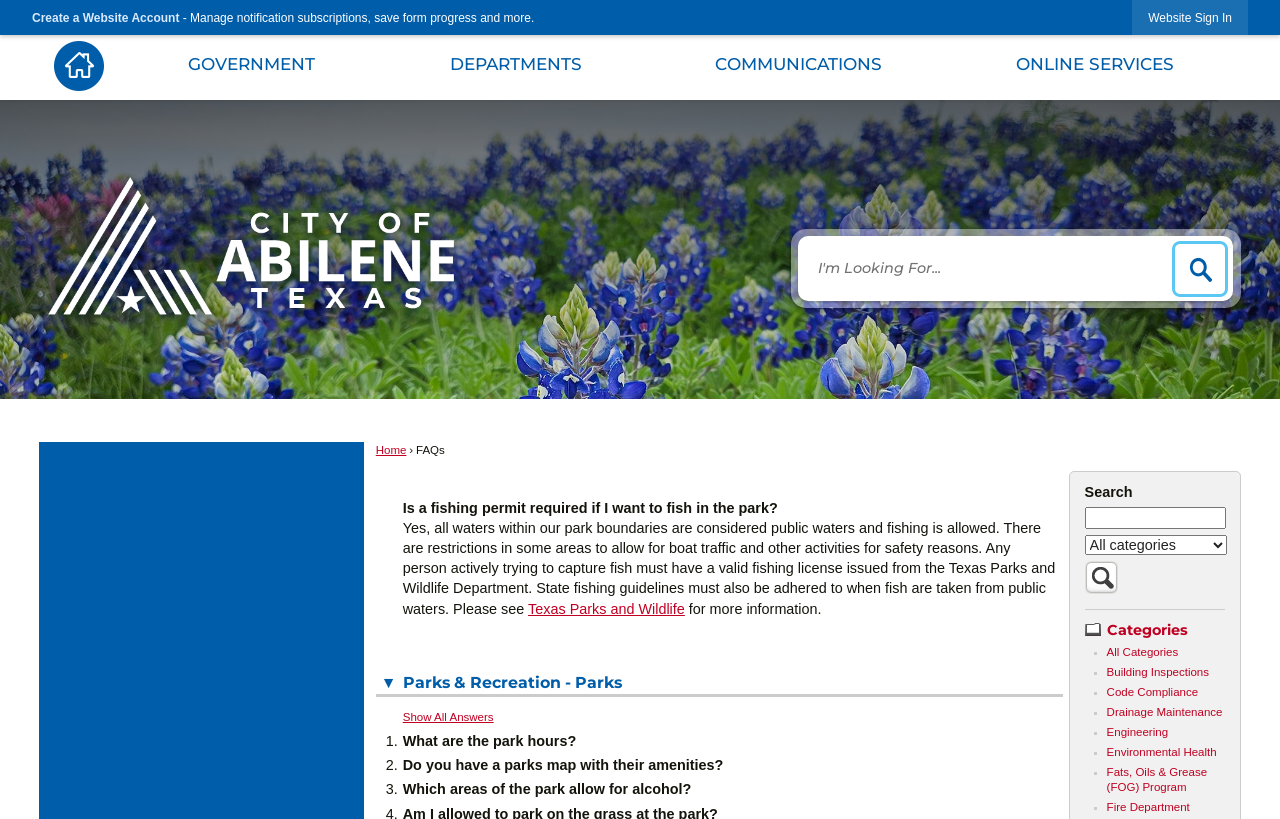Do I need a fishing permit to fish in the park?
Please provide a single word or phrase based on the screenshot.

Yes